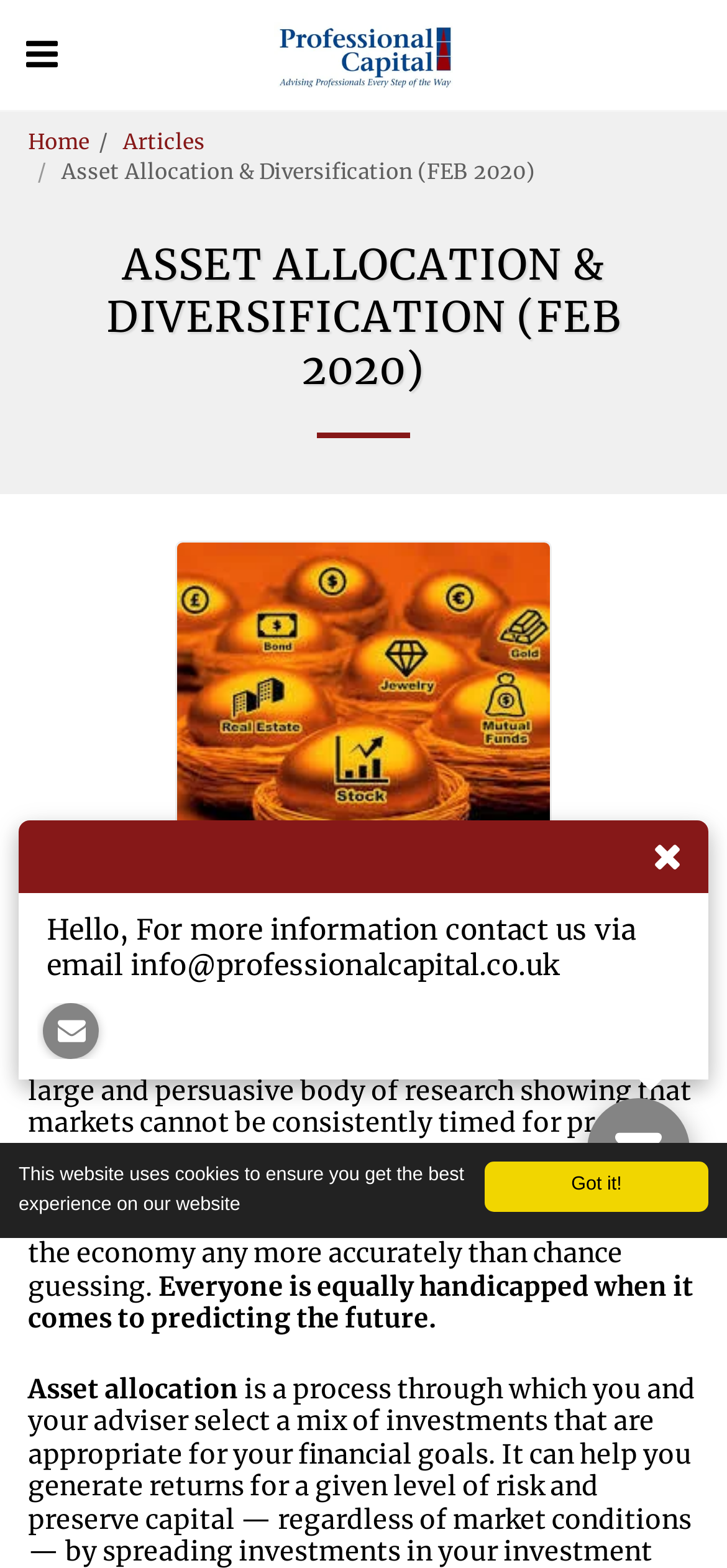What is the contact information provided on the webpage?
Examine the image and give a concise answer in one word or a short phrase.

info@professionalcapital.co.uk